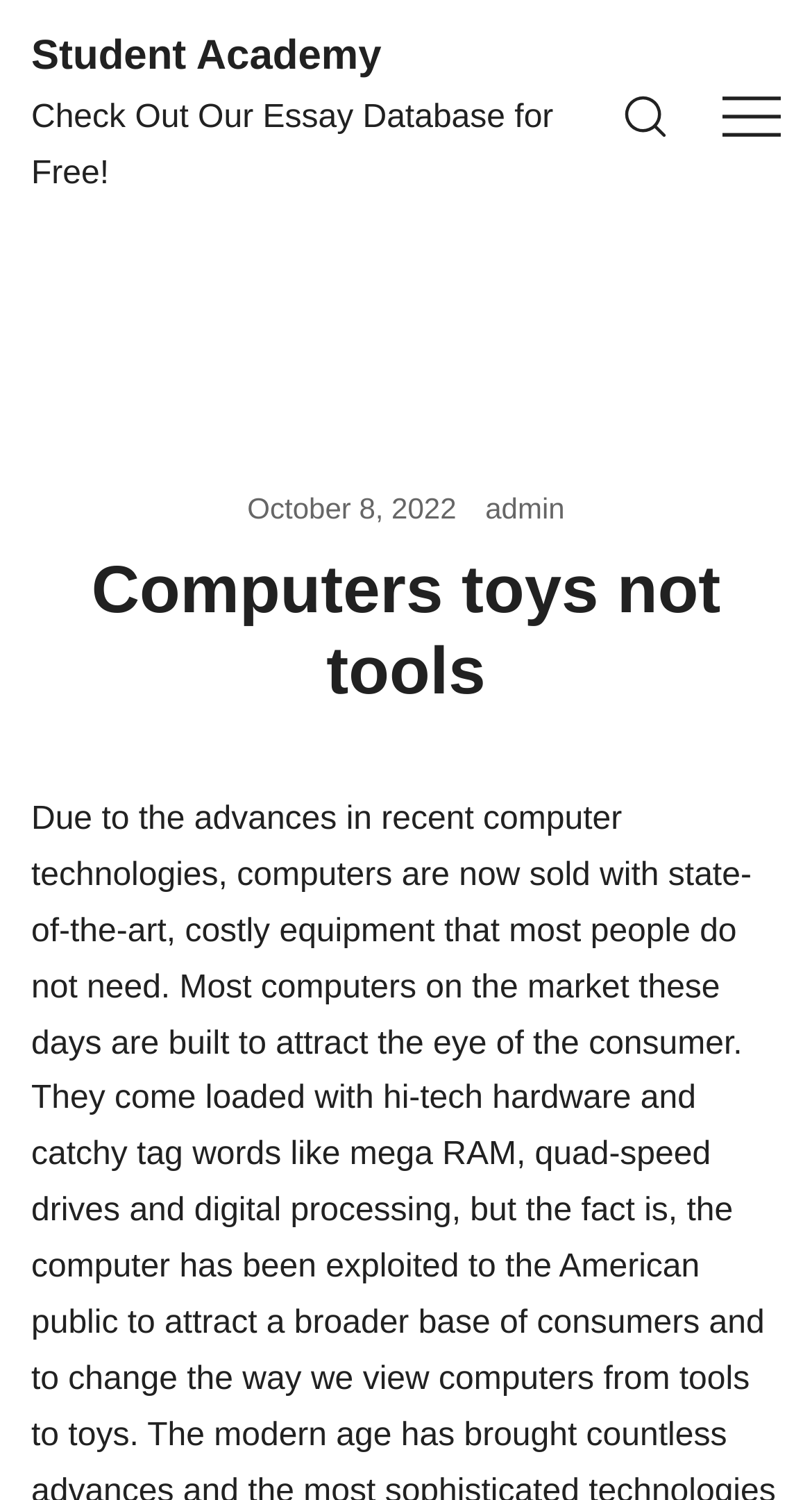What is the date of the latest article?
Answer the question with a single word or phrase derived from the image.

October 8, 2022